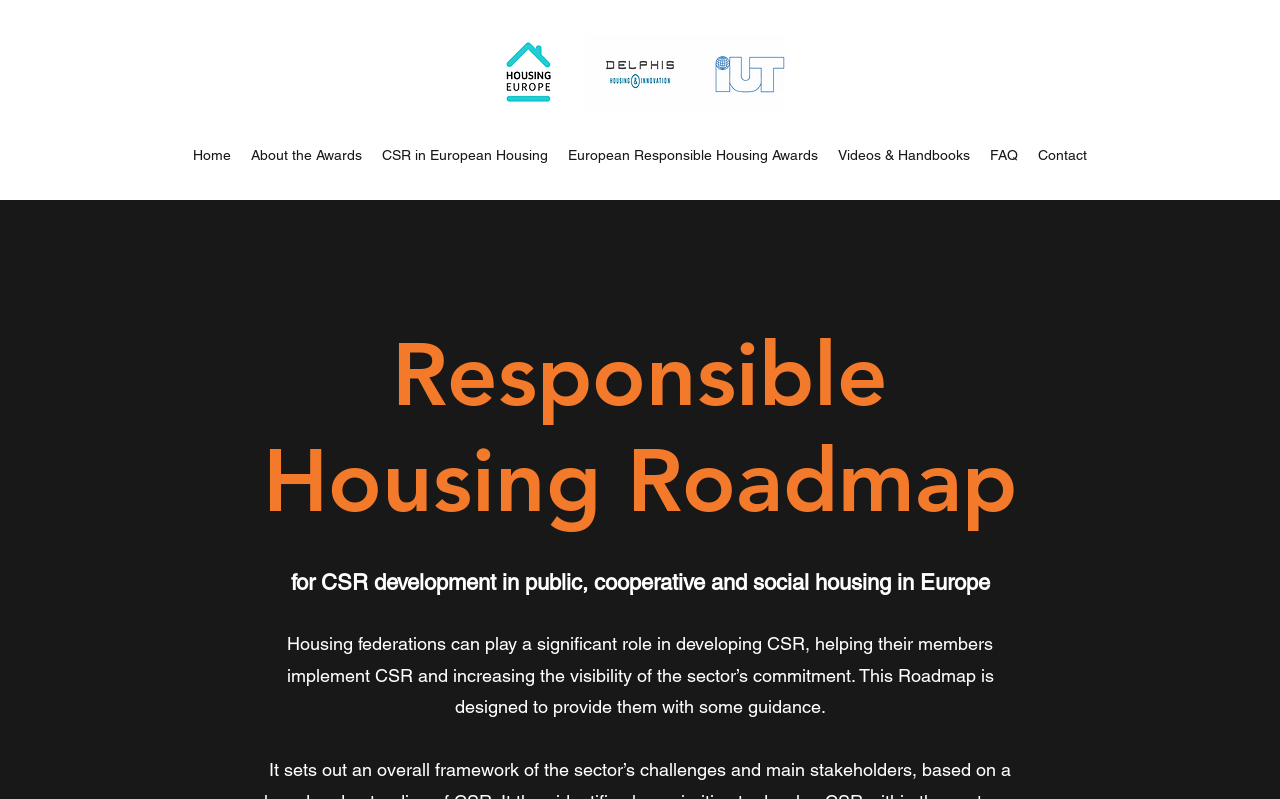Please find and generate the text of the main heading on the webpage.

Responsible Housing Roadmap